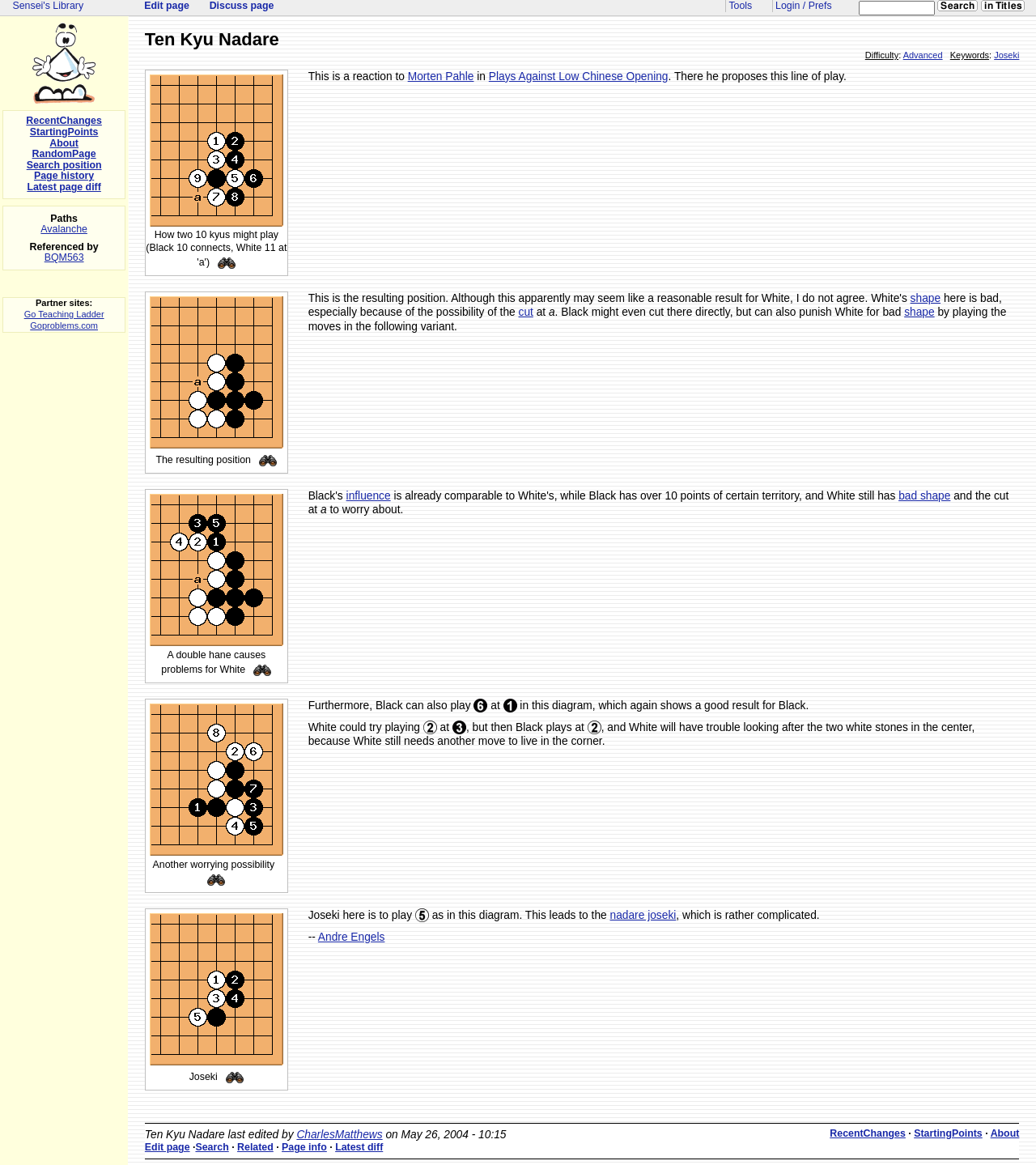Show the bounding box coordinates of the region that should be clicked to follow the instruction: "Search."

[0.189, 0.98, 0.221, 0.99]